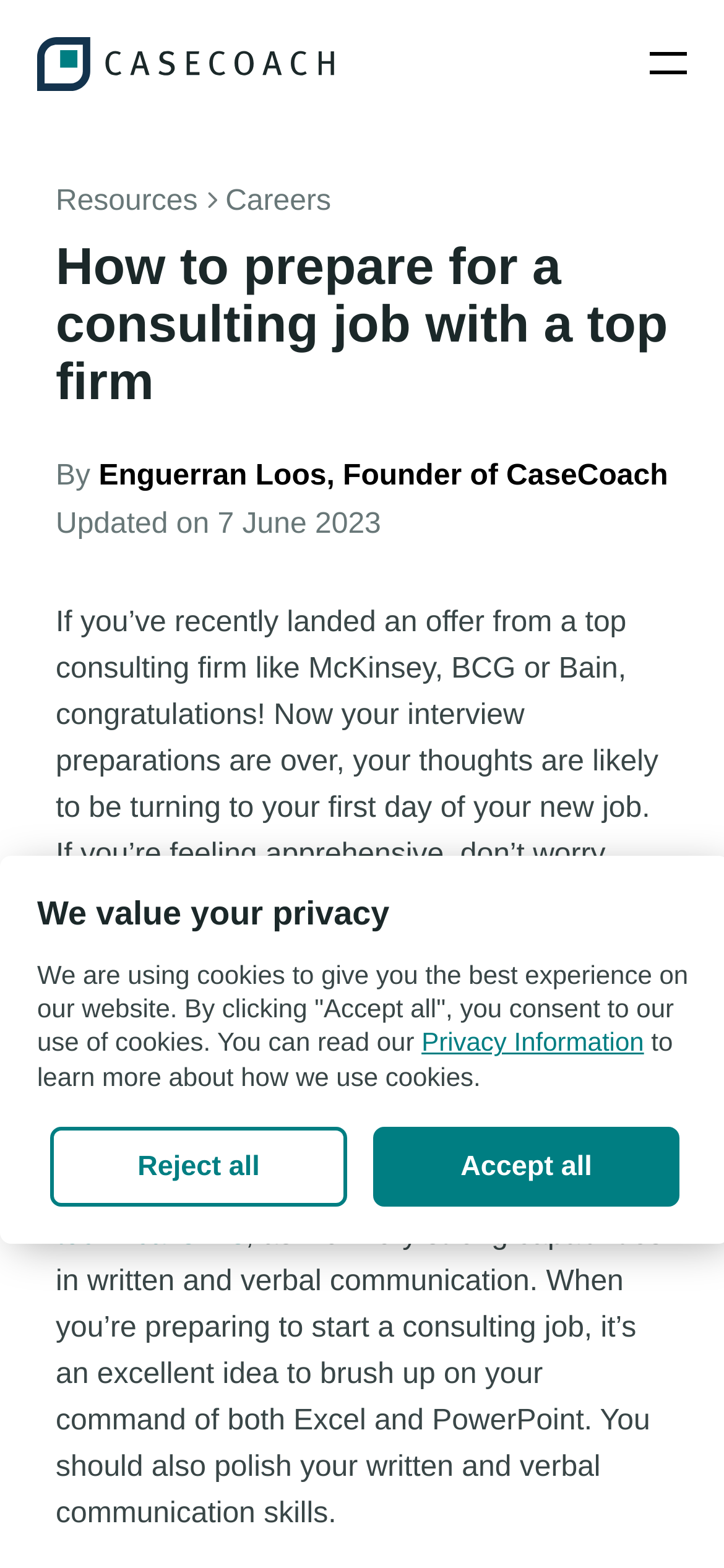What is the topic of the article?
Answer the question with detailed information derived from the image.

I inferred the topic of the article by reading the introductory paragraph, which mentions preparing for a consulting job at a top firm like McKinsey, BCG, or Bain. The article appears to provide tips and advice for individuals who have landed a job at one of these firms.